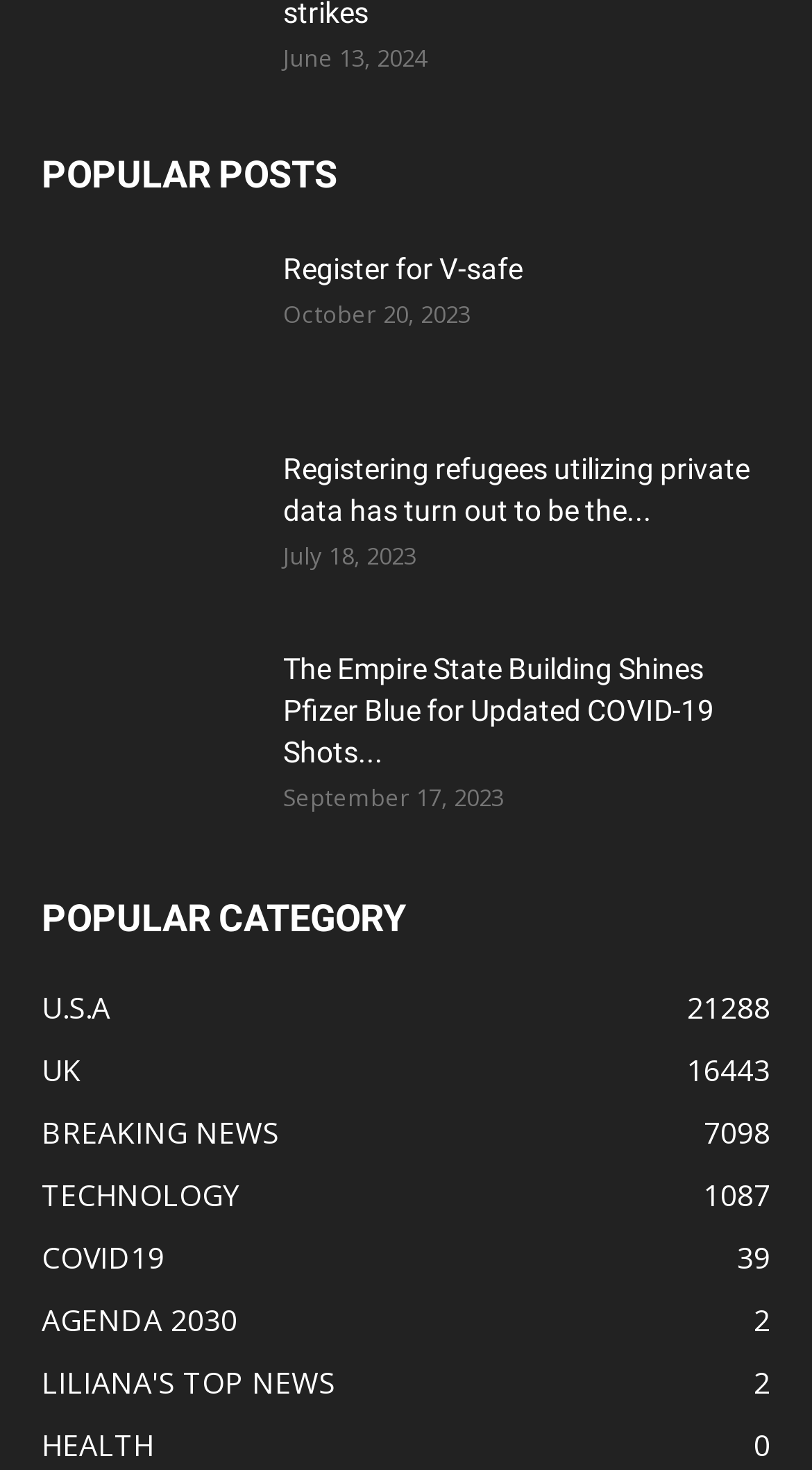Give a concise answer using only one word or phrase for this question:
What is the title of the second popular post?

Registering refugees utilizing private data has turn out to be the norm – however cybersecurity breaches pose dangers to individuals giving delicate biometric information